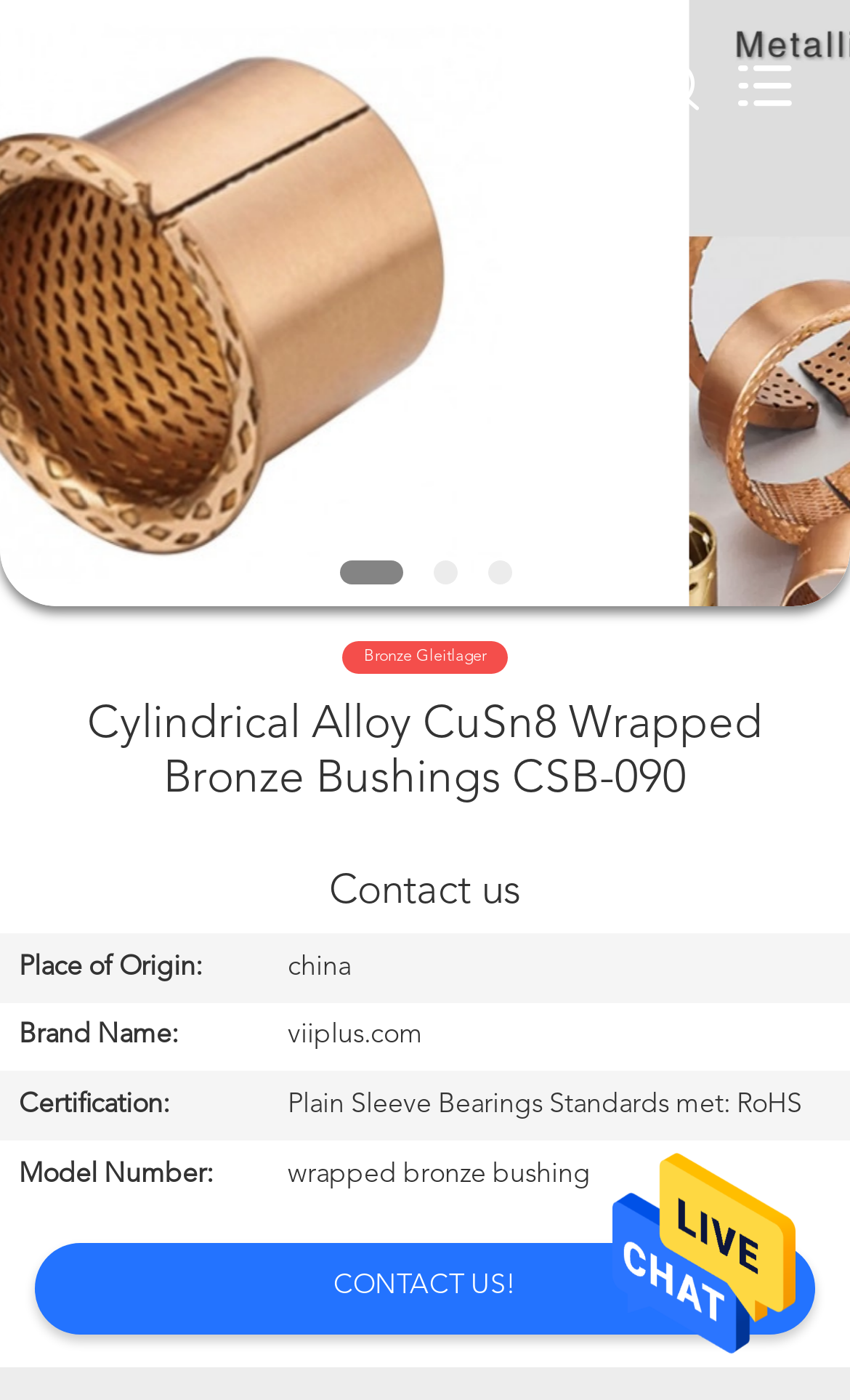What is the certification of the product?
From the screenshot, provide a brief answer in one word or phrase.

RoHS